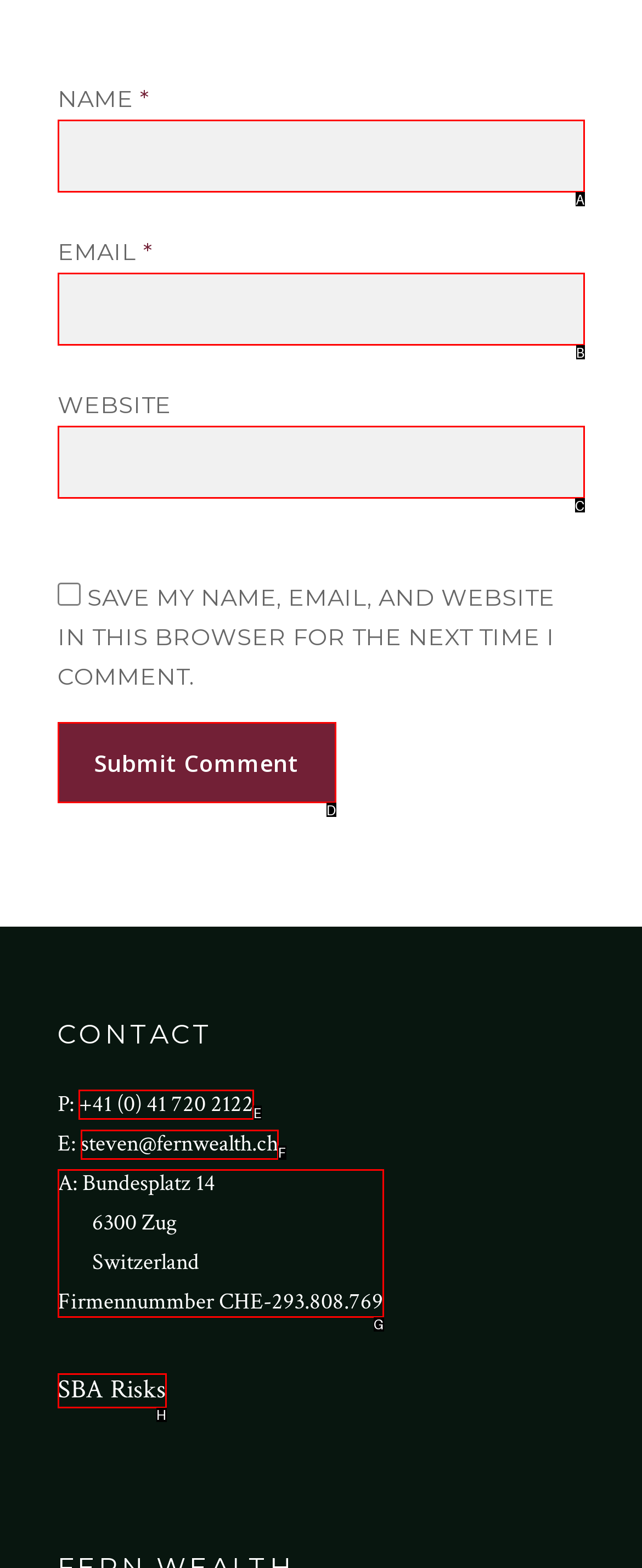Specify the letter of the UI element that should be clicked to achieve the following: Call the phone number
Provide the corresponding letter from the choices given.

E